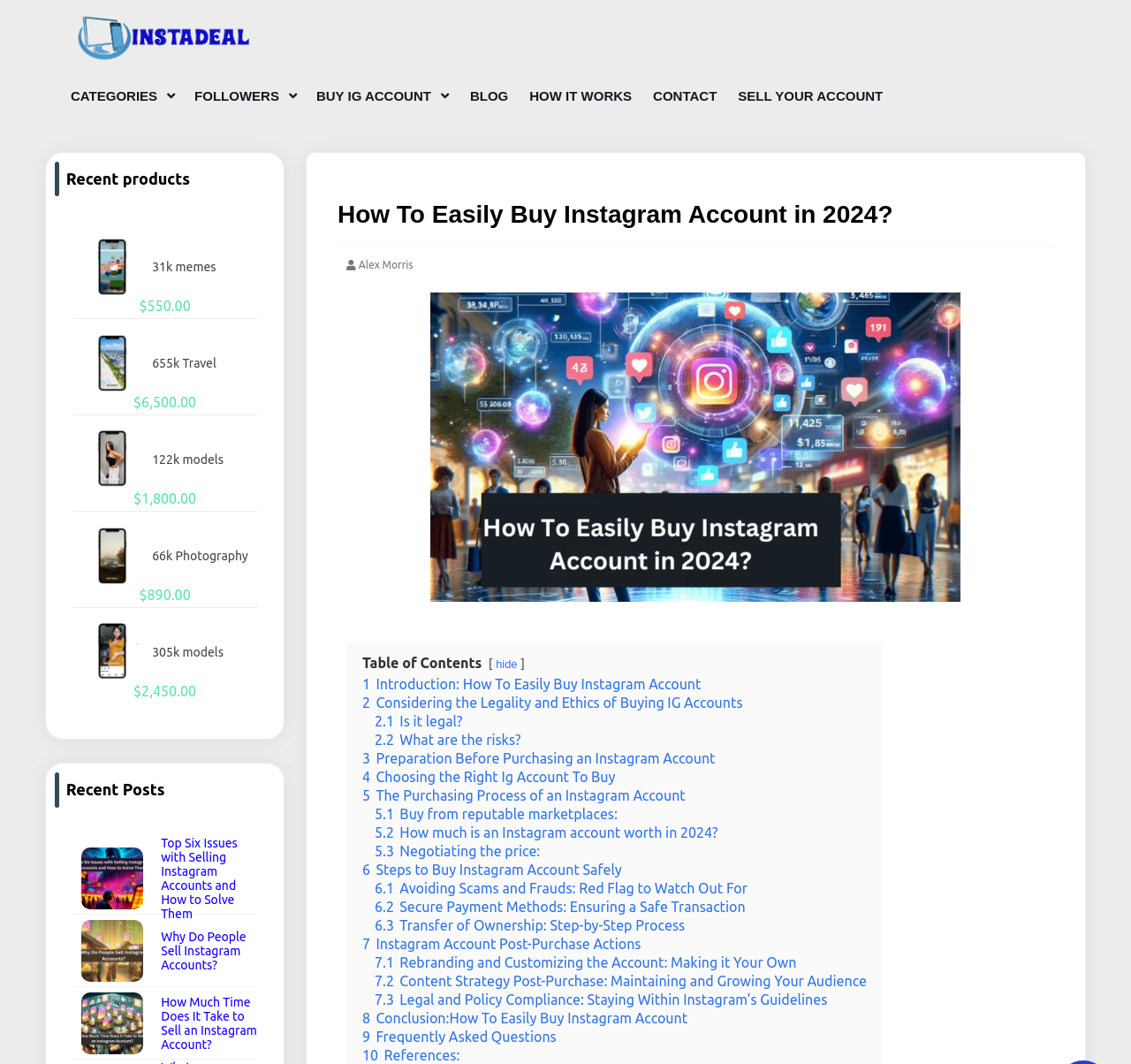What is the author's name? Refer to the image and provide a one-word or short phrase answer.

Alex Morris